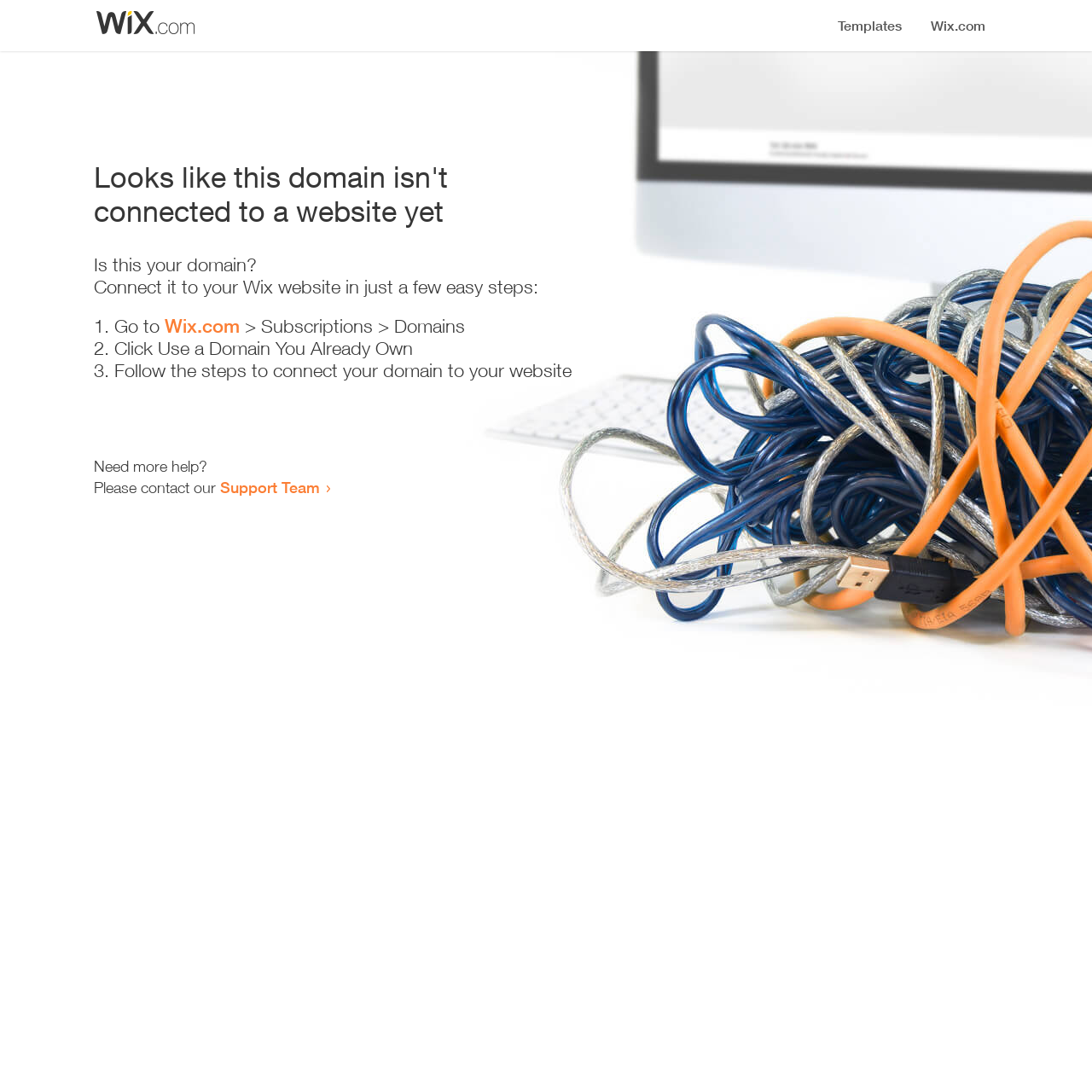Who to contact for more help?
Using the image as a reference, answer the question with a short word or phrase.

Support Team